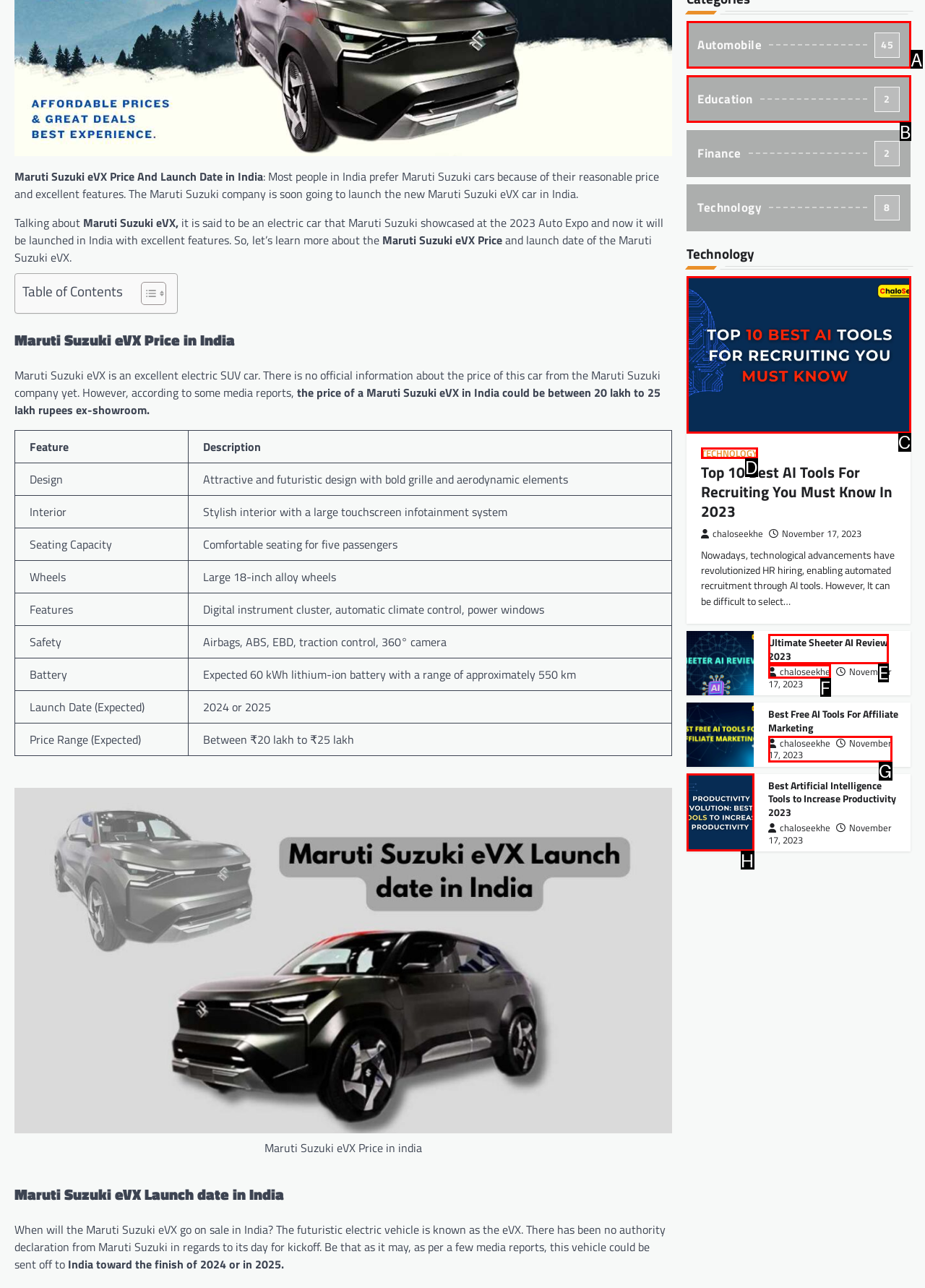Determine the option that best fits the description: alt="Best AI Tools For Recruiting"
Reply with the letter of the correct option directly.

C